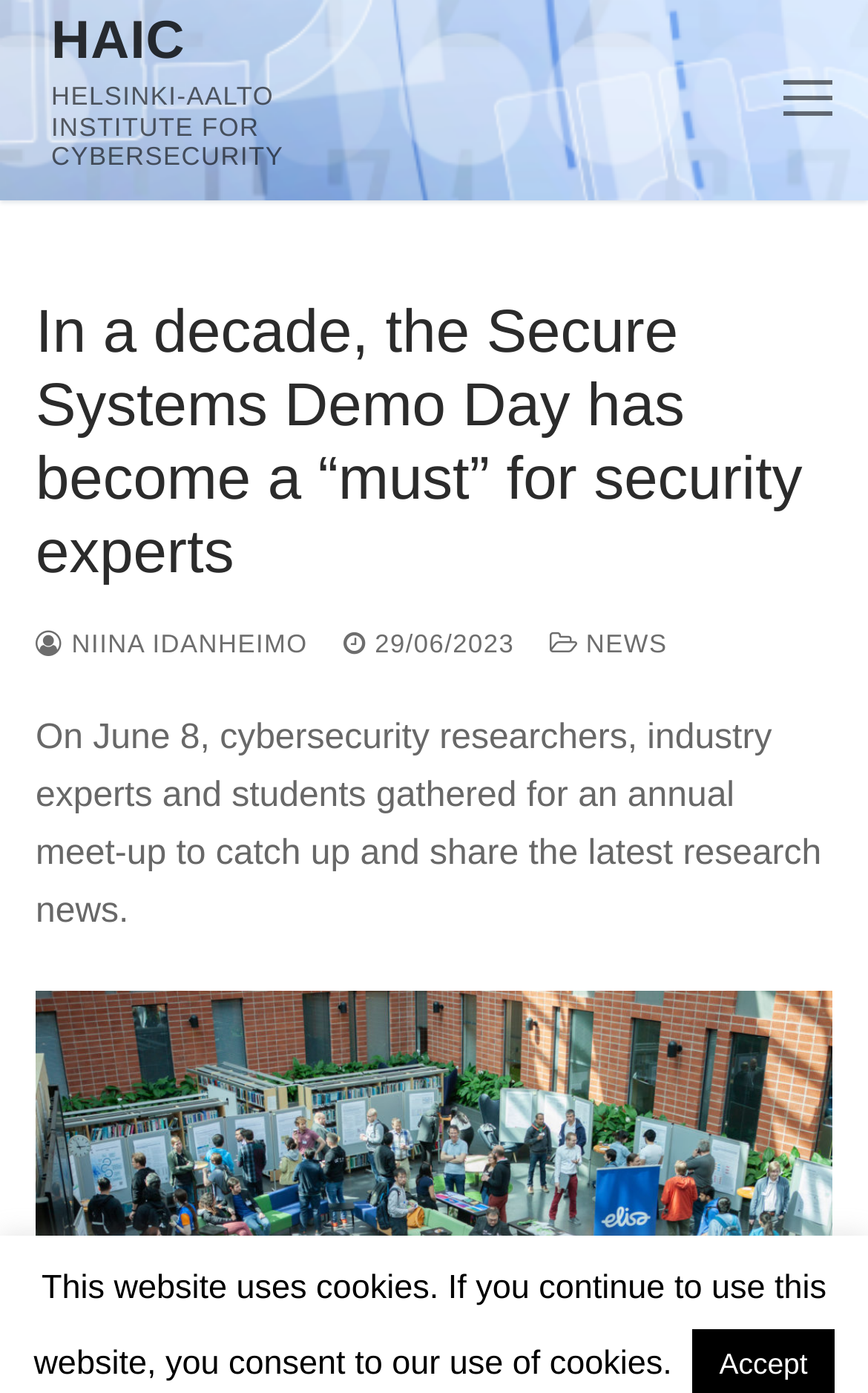Identify the webpage's primary heading and generate its text.

In a decade, the Secure Systems Demo Day has become a “must” for security experts